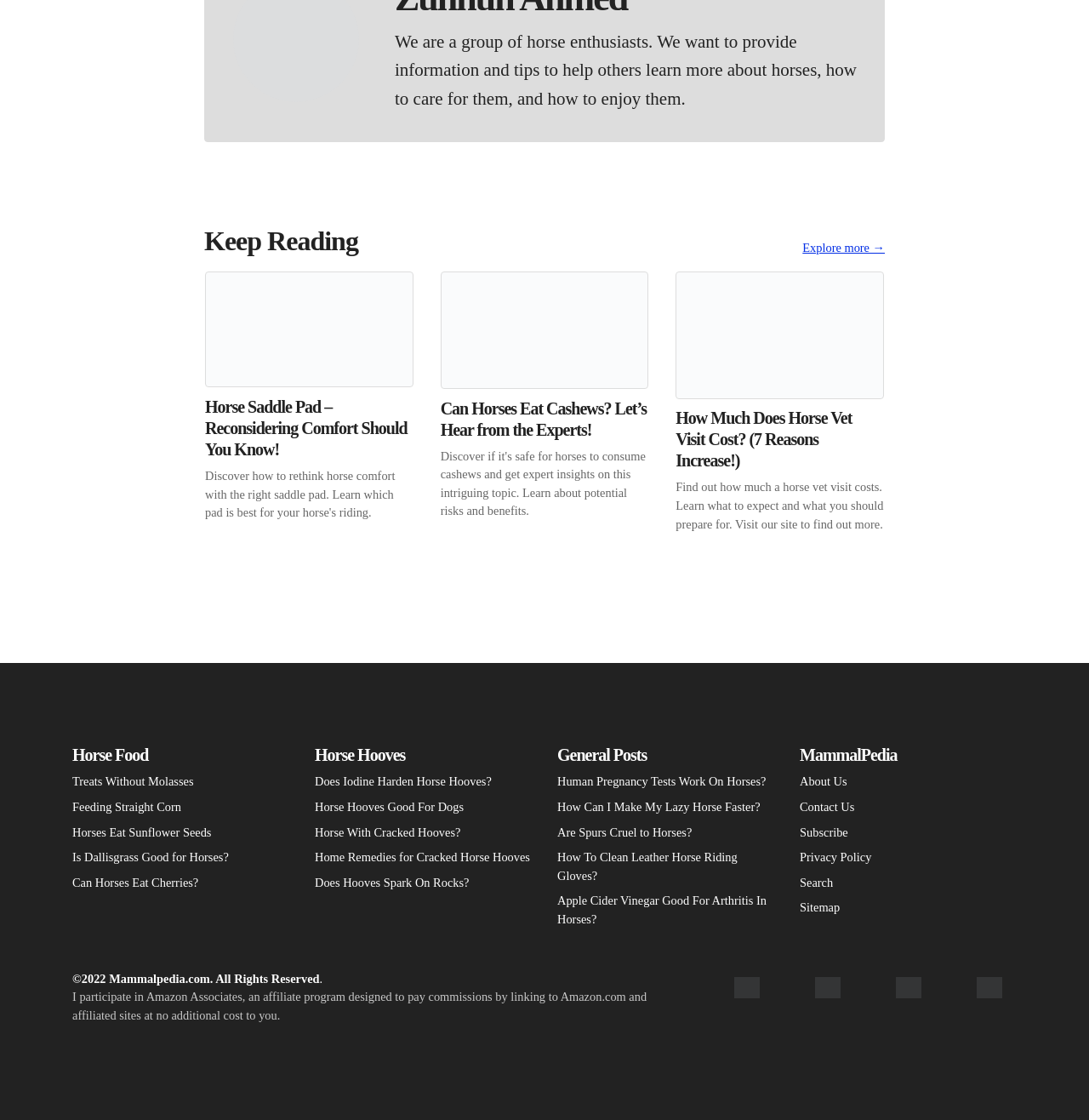Determine the bounding box coordinates of the region I should click to achieve the following instruction: "Check out 'Horse Food' section". Ensure the bounding box coordinates are four float numbers between 0 and 1, i.e., [left, top, right, bottom].

[0.066, 0.665, 0.266, 0.684]